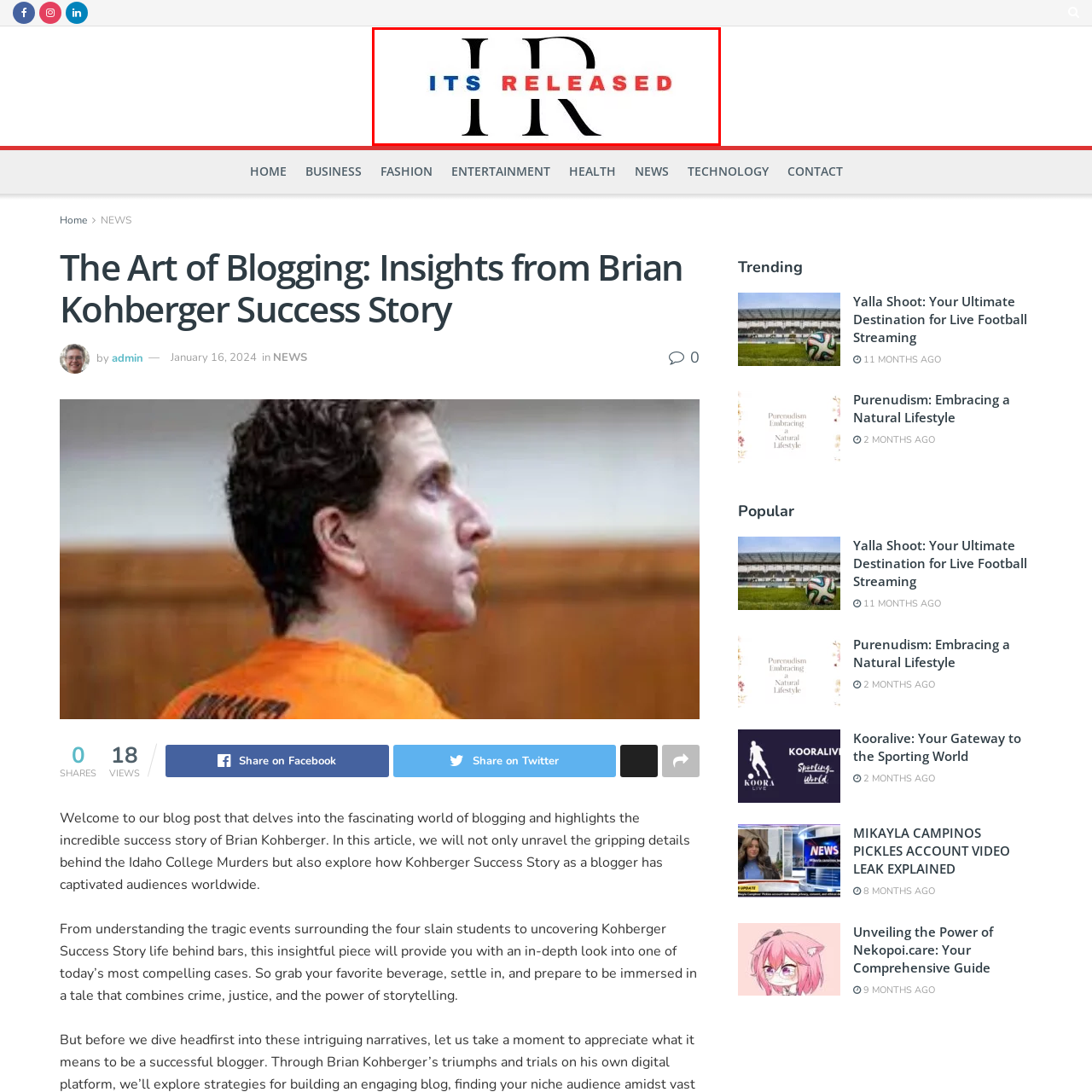Focus your attention on the picture enclosed within the red border and formulate a detailed answer to the question below, using the image as your primary reference: 
What is the combination of colors used for 'RELEASED'?

The caption describes the 'RELEASED' text as being presented in a striking combination of red and blue, adding a dynamic contrast to the overall design.